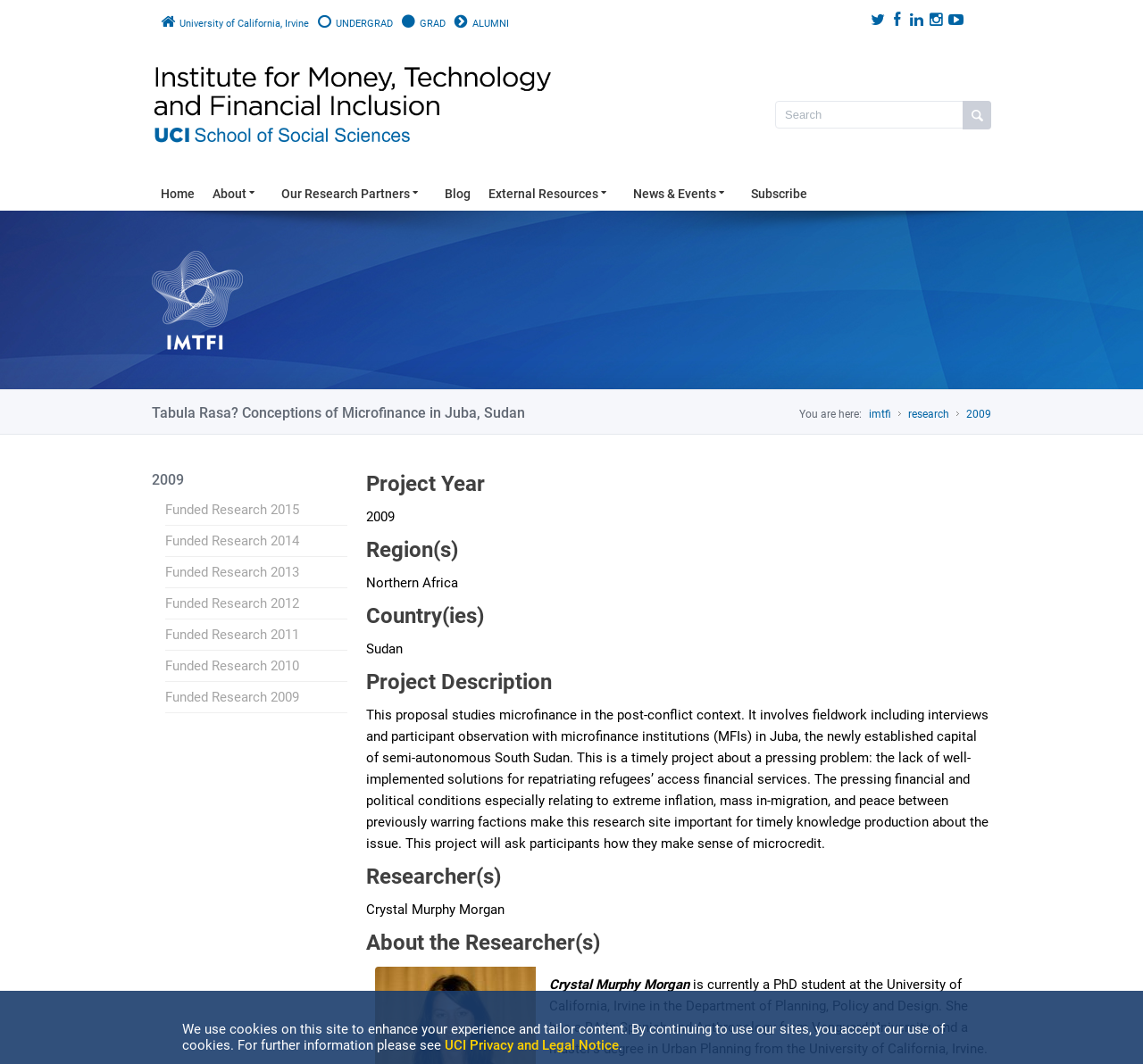Respond to the question below with a single word or phrase:
Who is the researcher of this project?

Crystal Murphy Morgan